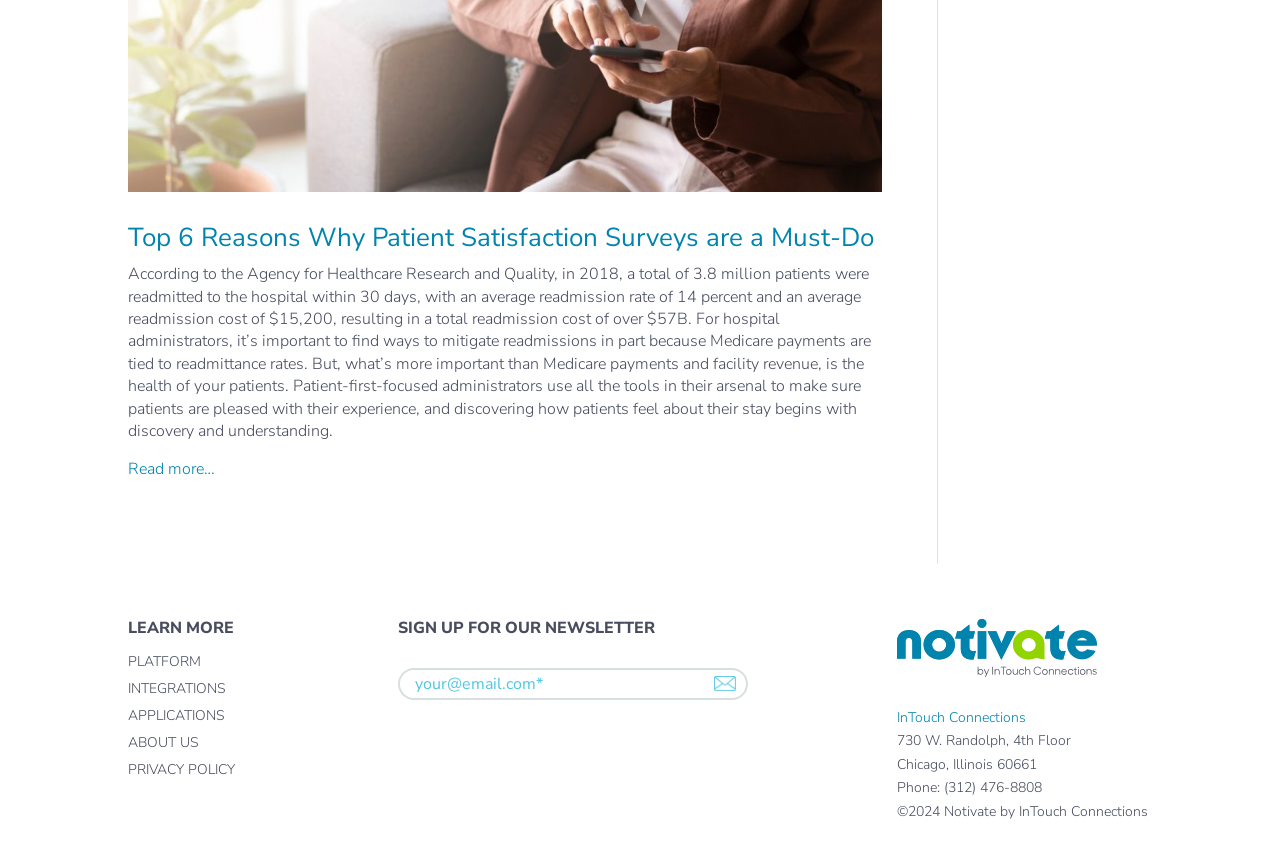Refer to the screenshot and answer the following question in detail:
What is the topic of the main heading?

The main heading of the webpage is 'Top 6 Reasons Why Patient Satisfaction Surveys are a Must-Do', which indicates that the topic of the main heading is related to patient satisfaction surveys.